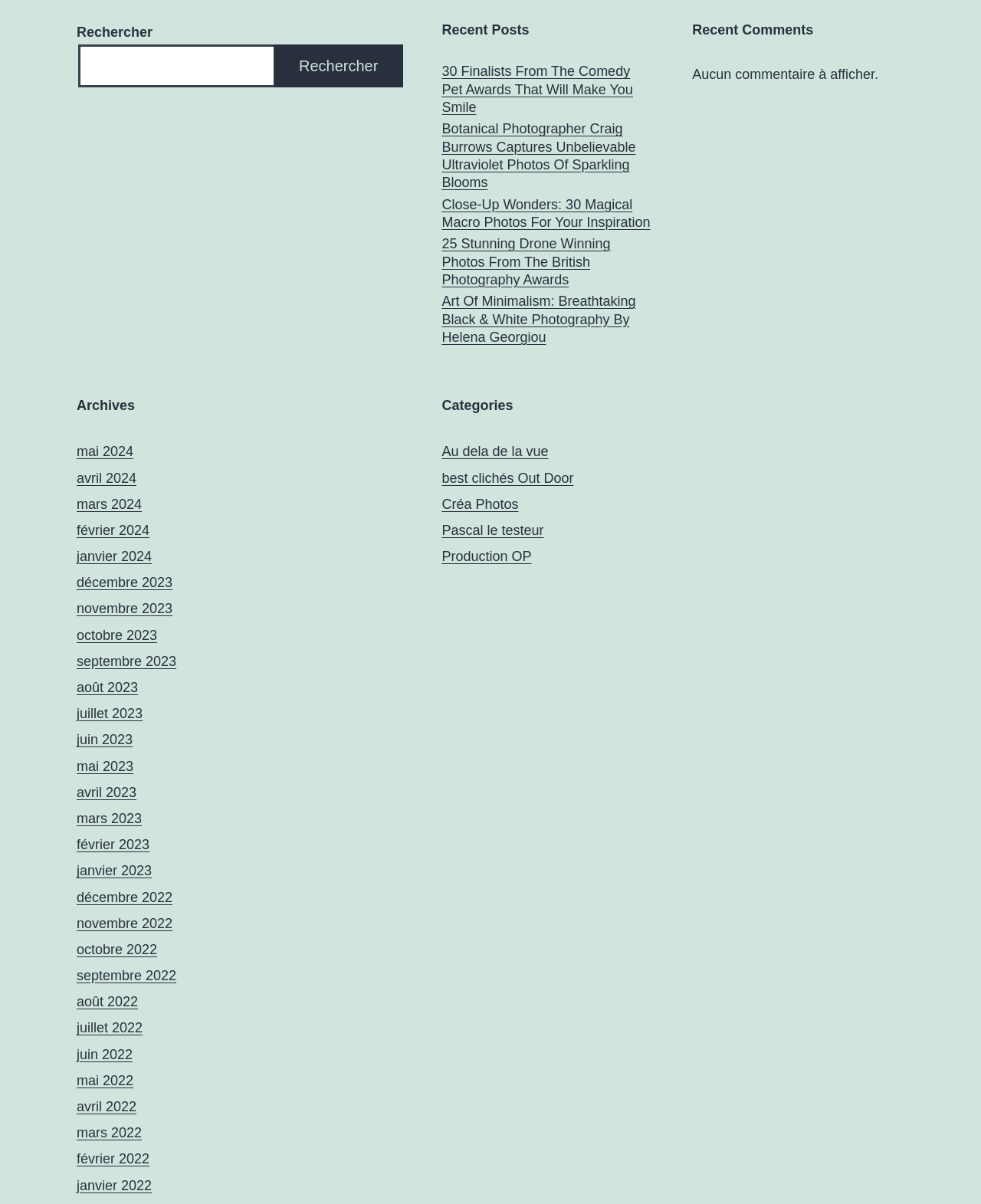Answer with a single word or phrase: 
What is the category with the shortest name?

Au dela de la vue